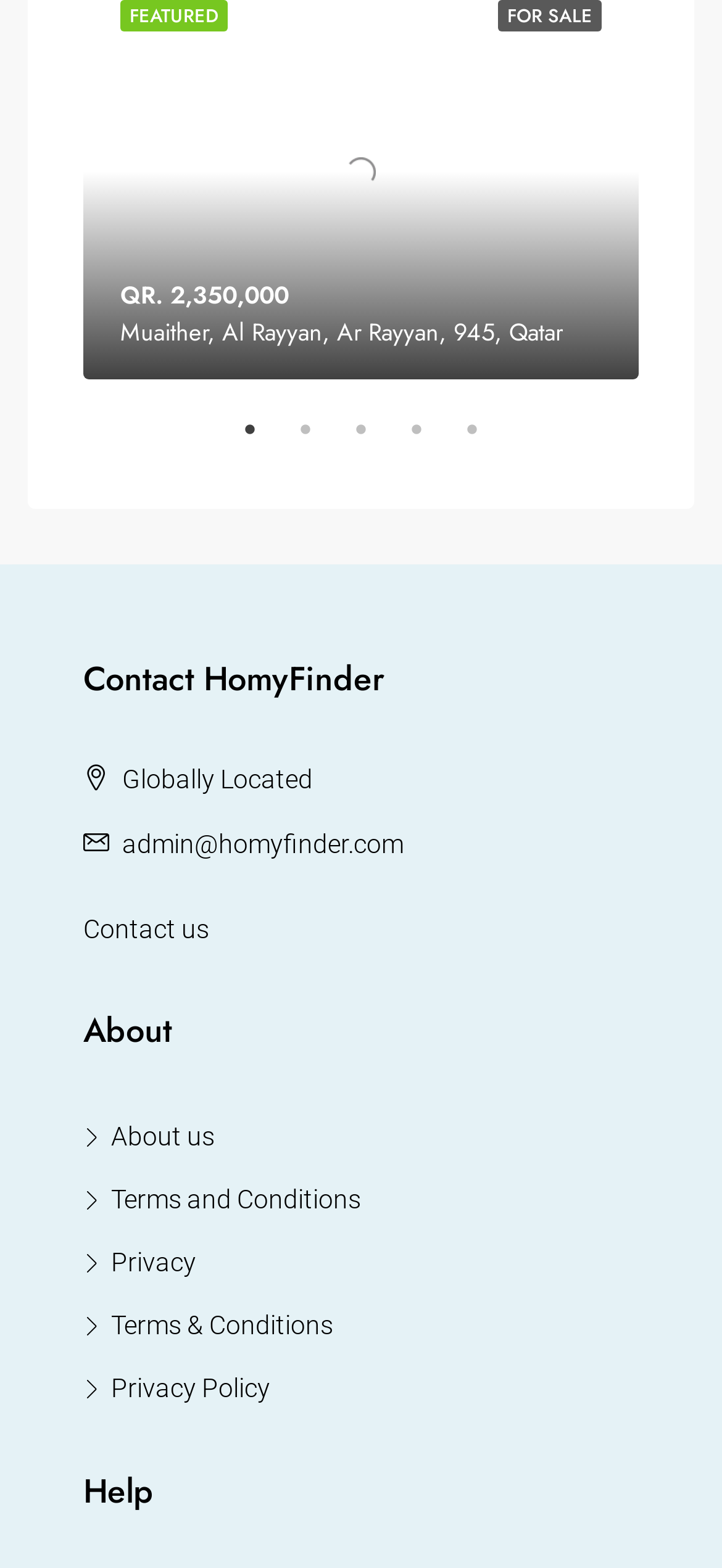From the screenshot, find the bounding box of the UI element matching this description: "Privacy". Supply the bounding box coordinates in the form [left, top, right, bottom], each a float between 0 and 1.

[0.115, 0.796, 0.272, 0.815]